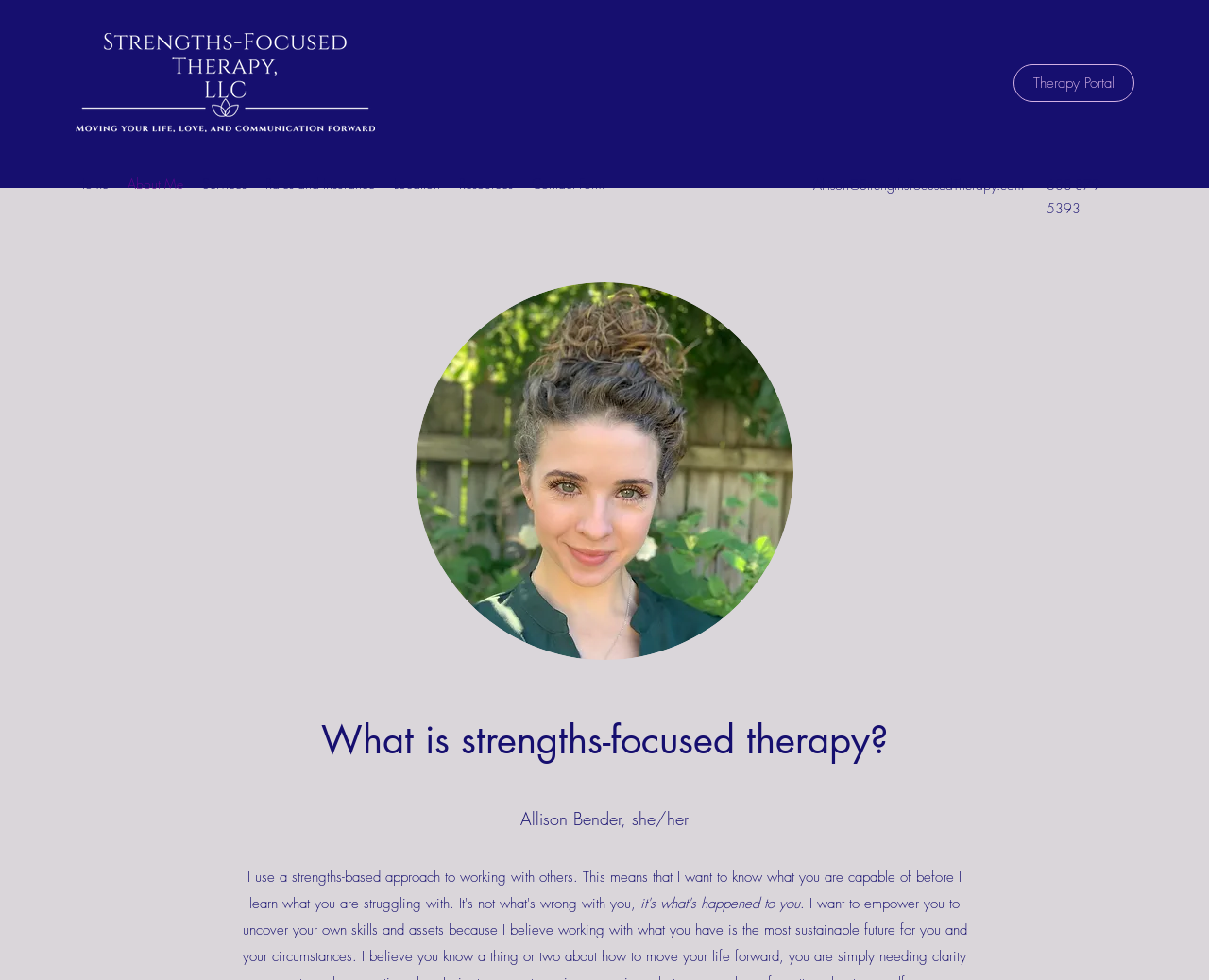Find the bounding box coordinates corresponding to the UI element with the description: "Rates and Insurance". The coordinates should be formatted as [left, top, right, bottom], with values as floats between 0 and 1.

[0.212, 0.173, 0.318, 0.202]